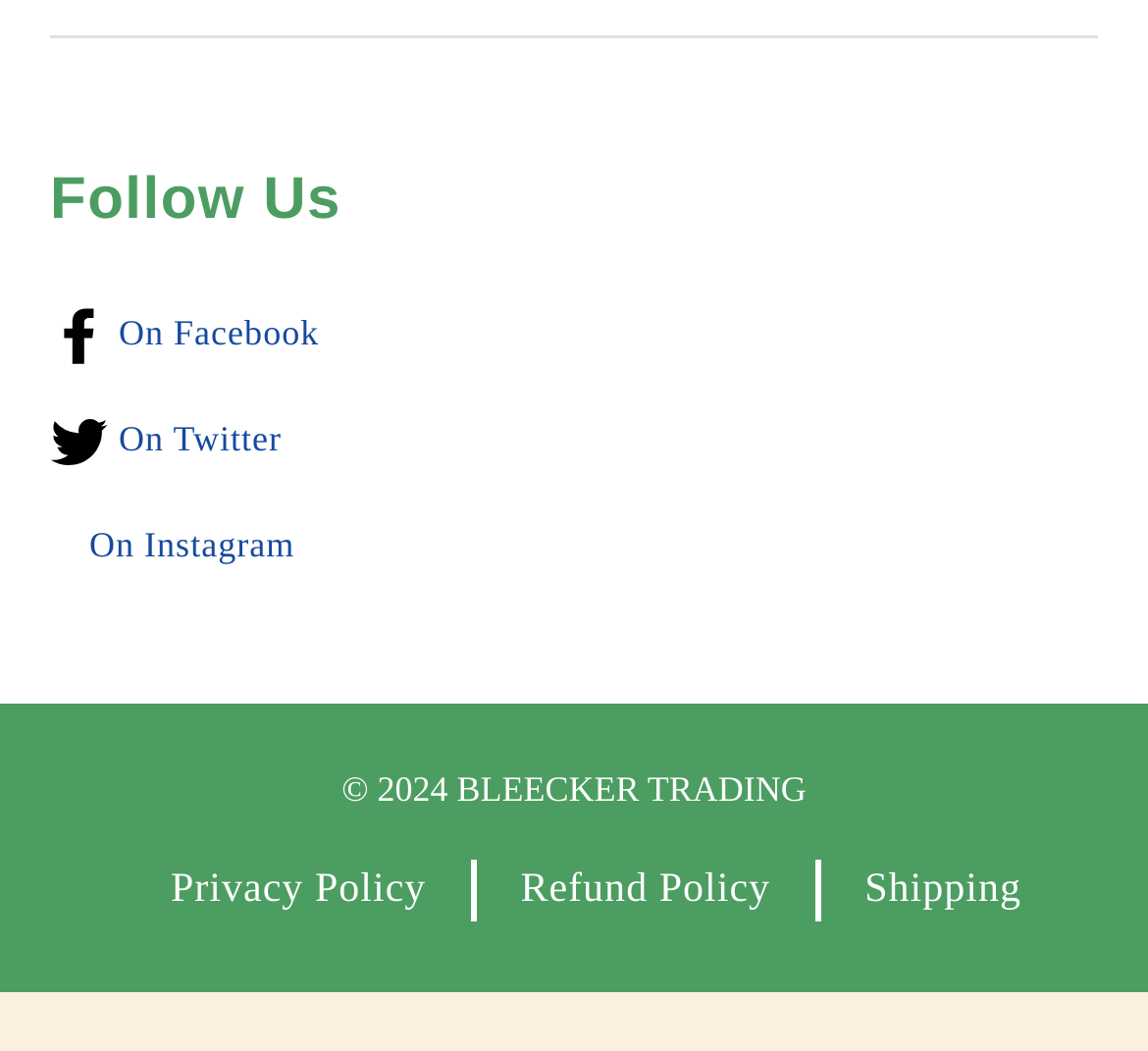What is the copyright year?
We need a detailed and exhaustive answer to the question. Please elaborate.

I found the answer by looking at the StaticText element that says '© 2024 BLEECKER TRADING', which indicates the copyright year.